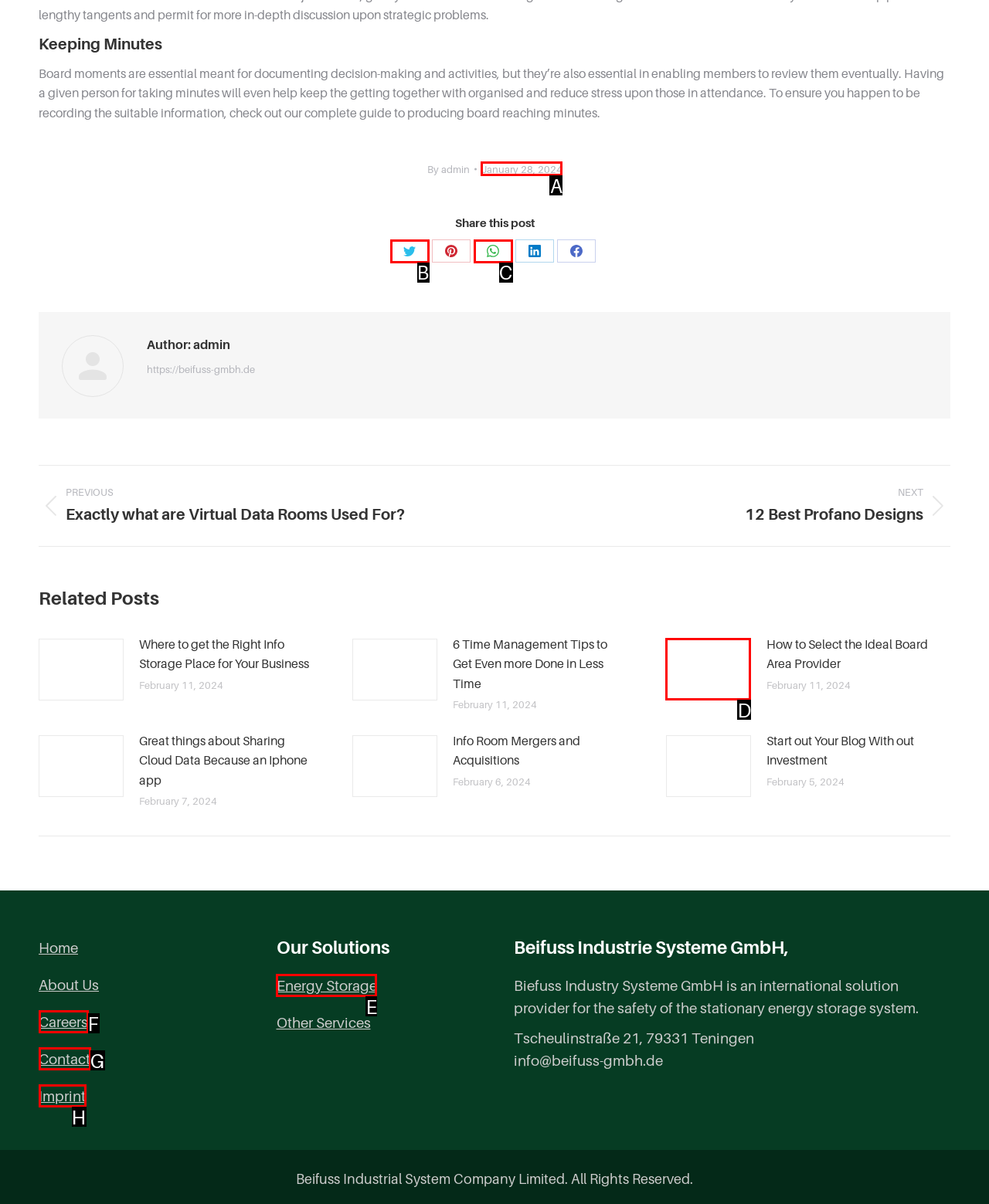Determine which UI element matches this description: January 28, 2024
Reply with the appropriate option's letter.

A